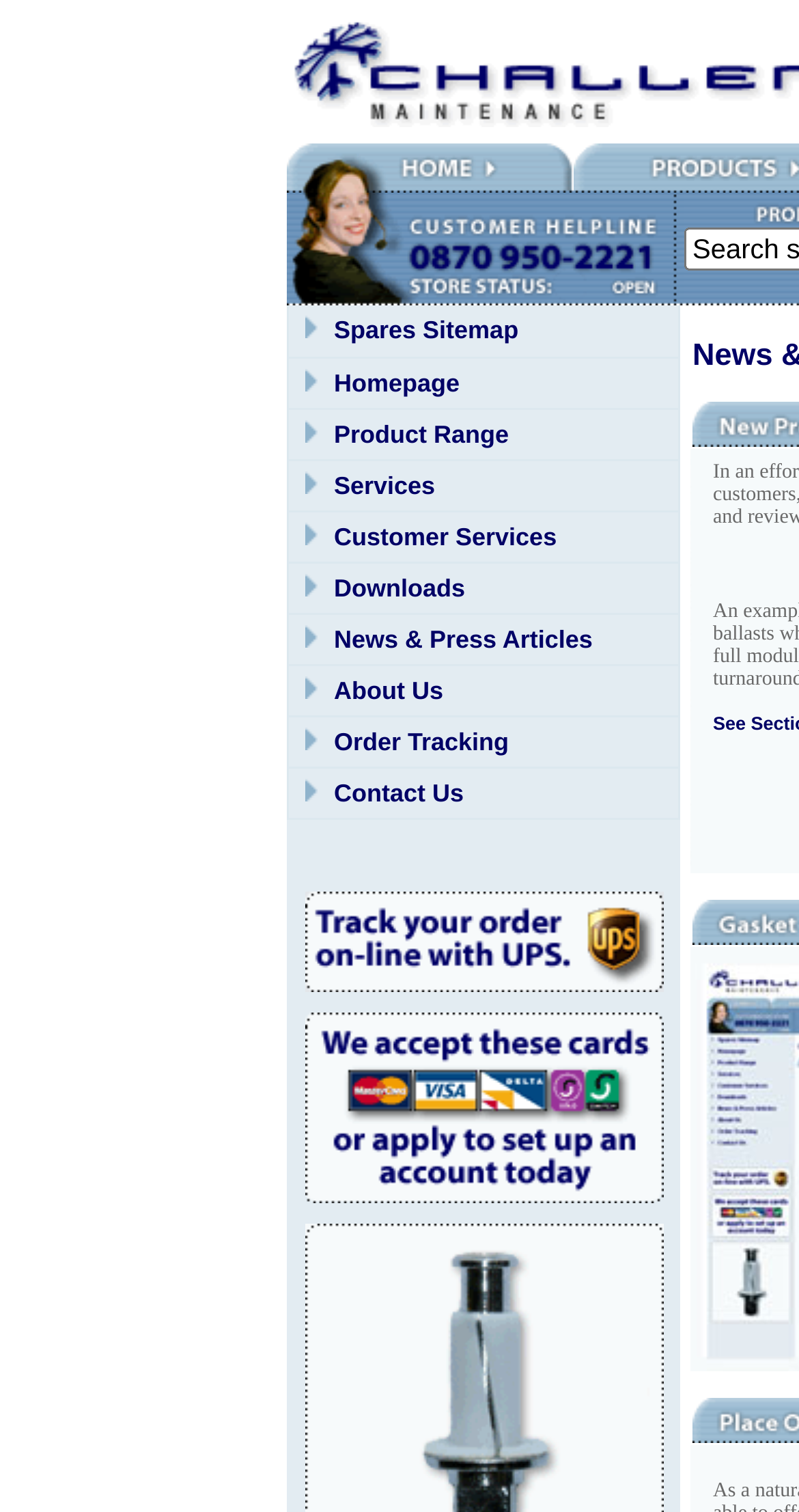Can you specify the bounding box coordinates of the area that needs to be clicked to fulfill the following instruction: "Read about 'Recovery timeline from a Sleeve Gastrectomy'"?

None